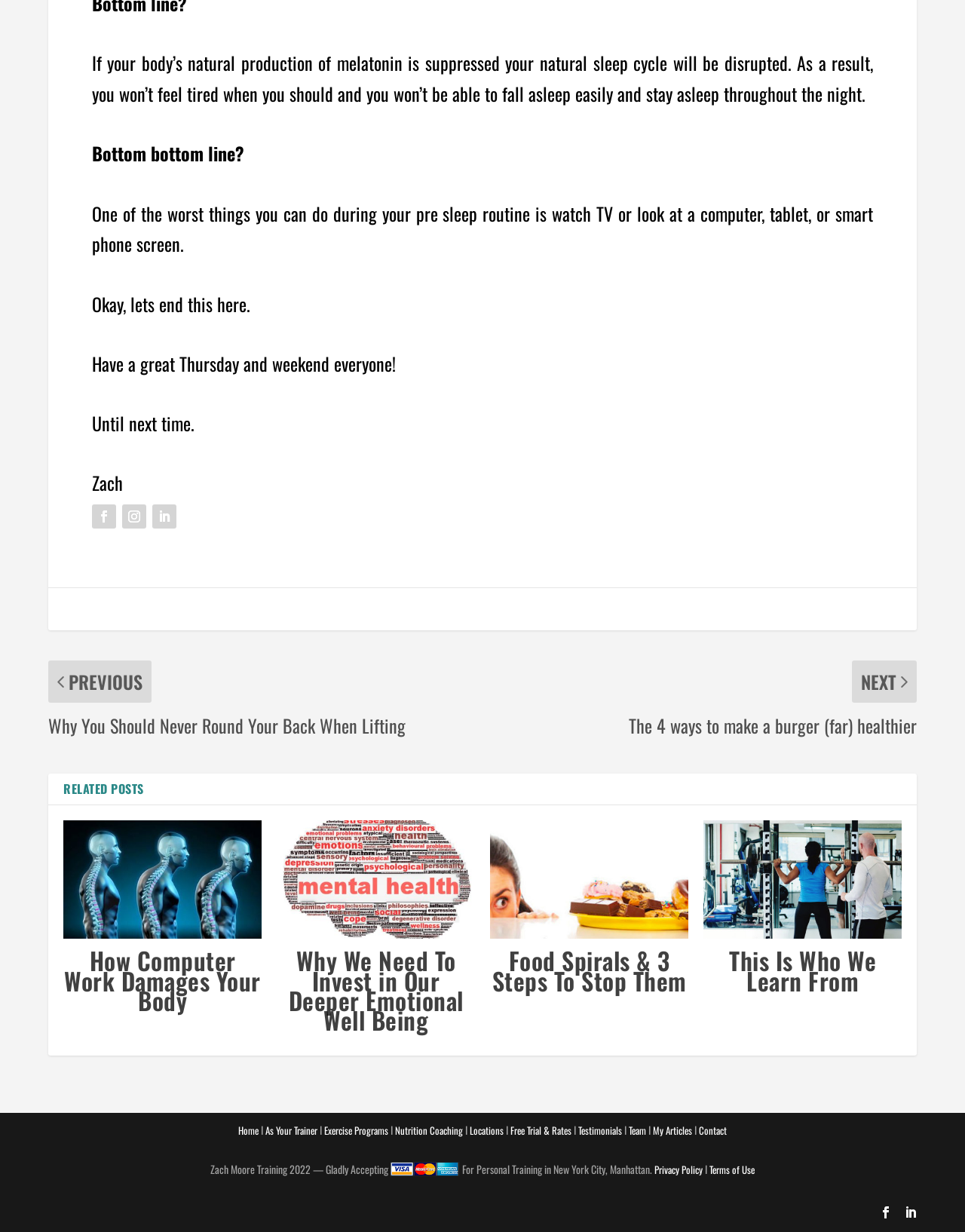Can you find the bounding box coordinates for the element that needs to be clicked to execute this instruction: "Read the article 'How Computer Work Damages Your Body'"? The coordinates should be given as four float numbers between 0 and 1, i.e., [left, top, right, bottom].

[0.066, 0.666, 0.271, 0.762]